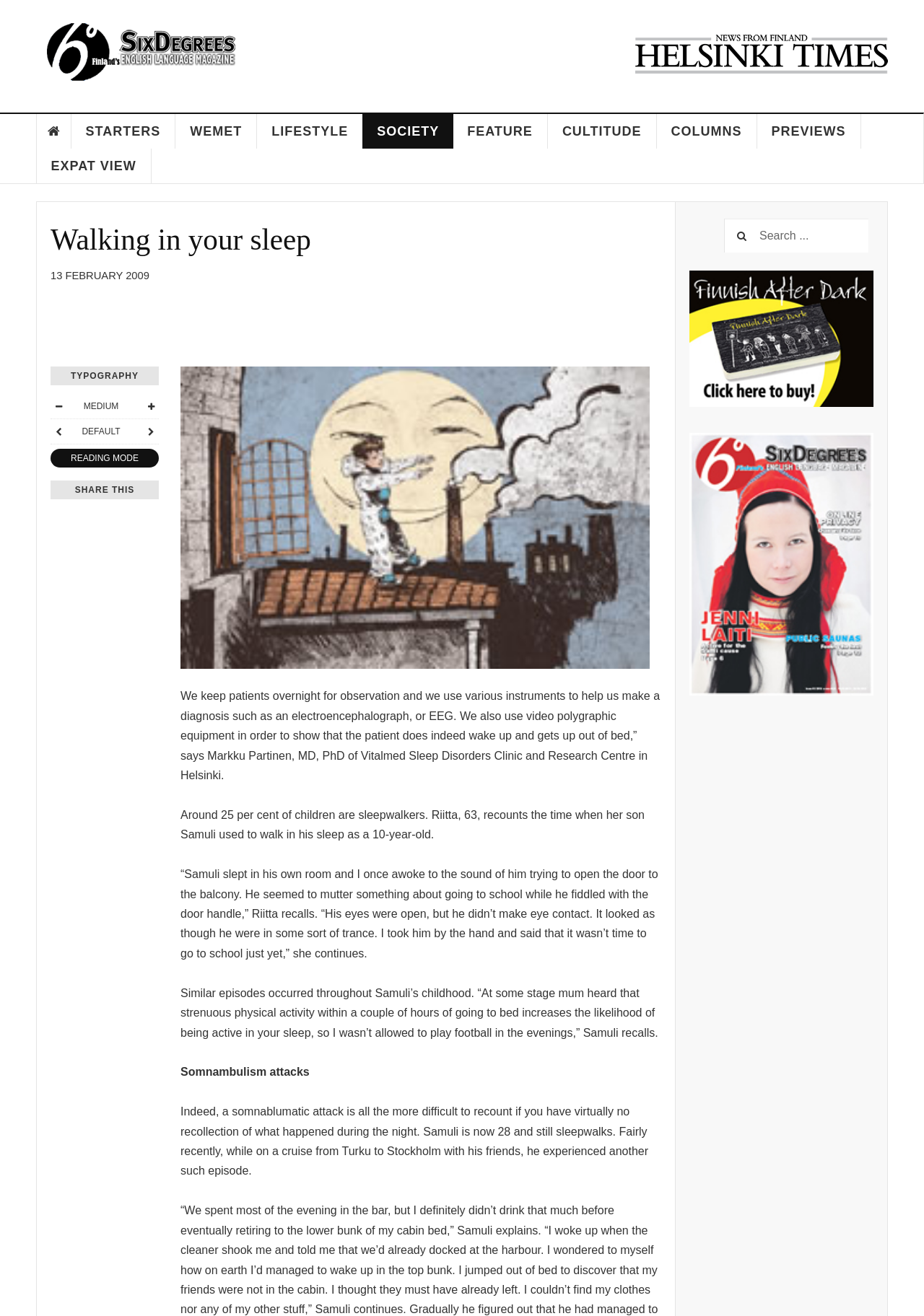Identify the bounding box coordinates of the clickable region required to complete the instruction: "Go to the After-dark page". The coordinates should be given as four float numbers within the range of 0 and 1, i.e., [left, top, right, bottom].

[0.746, 0.206, 0.945, 0.309]